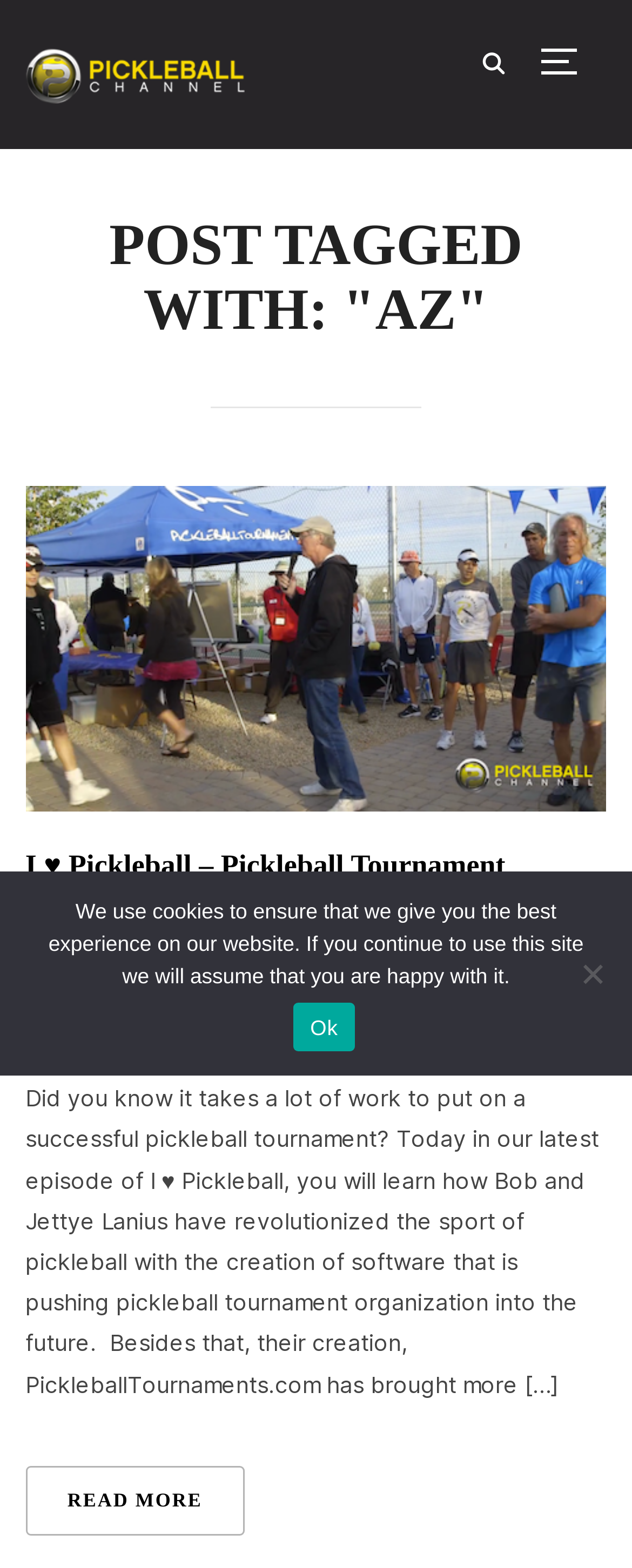Determine the bounding box coordinates of the section I need to click to execute the following instruction: "Read the article about I ♥ Pickleball – Pickleball Tournament Pioneers Bob and Jettye Lanius". Provide the coordinates as four float numbers between 0 and 1, i.e., [left, top, right, bottom].

[0.04, 0.314, 0.96, 0.332]